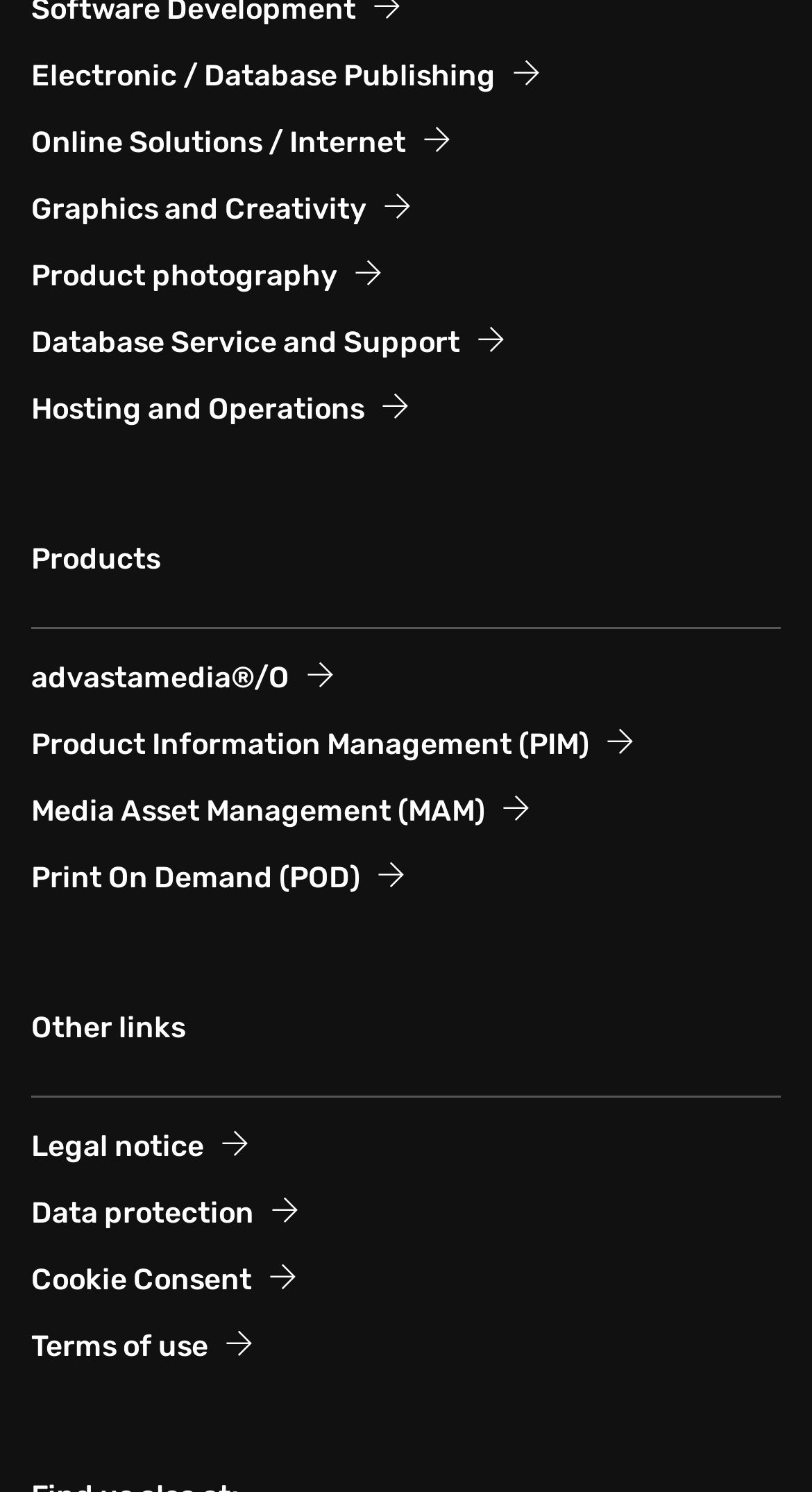What is the second link in the 'Products' section?
Answer the question using a single word or phrase, according to the image.

Online Solutions / Internet